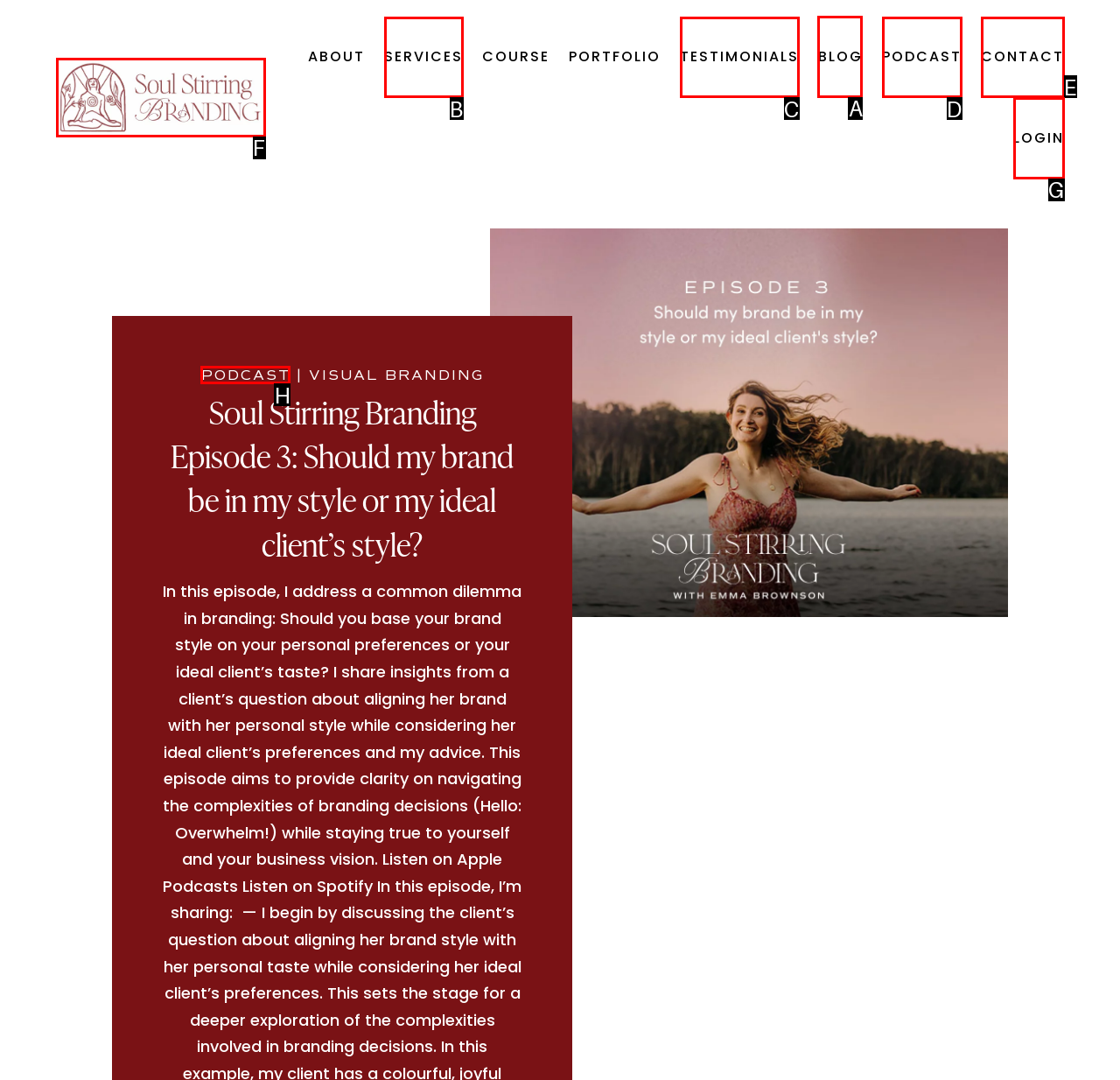Determine which option should be clicked to carry out this task: read the blog
State the letter of the correct choice from the provided options.

A